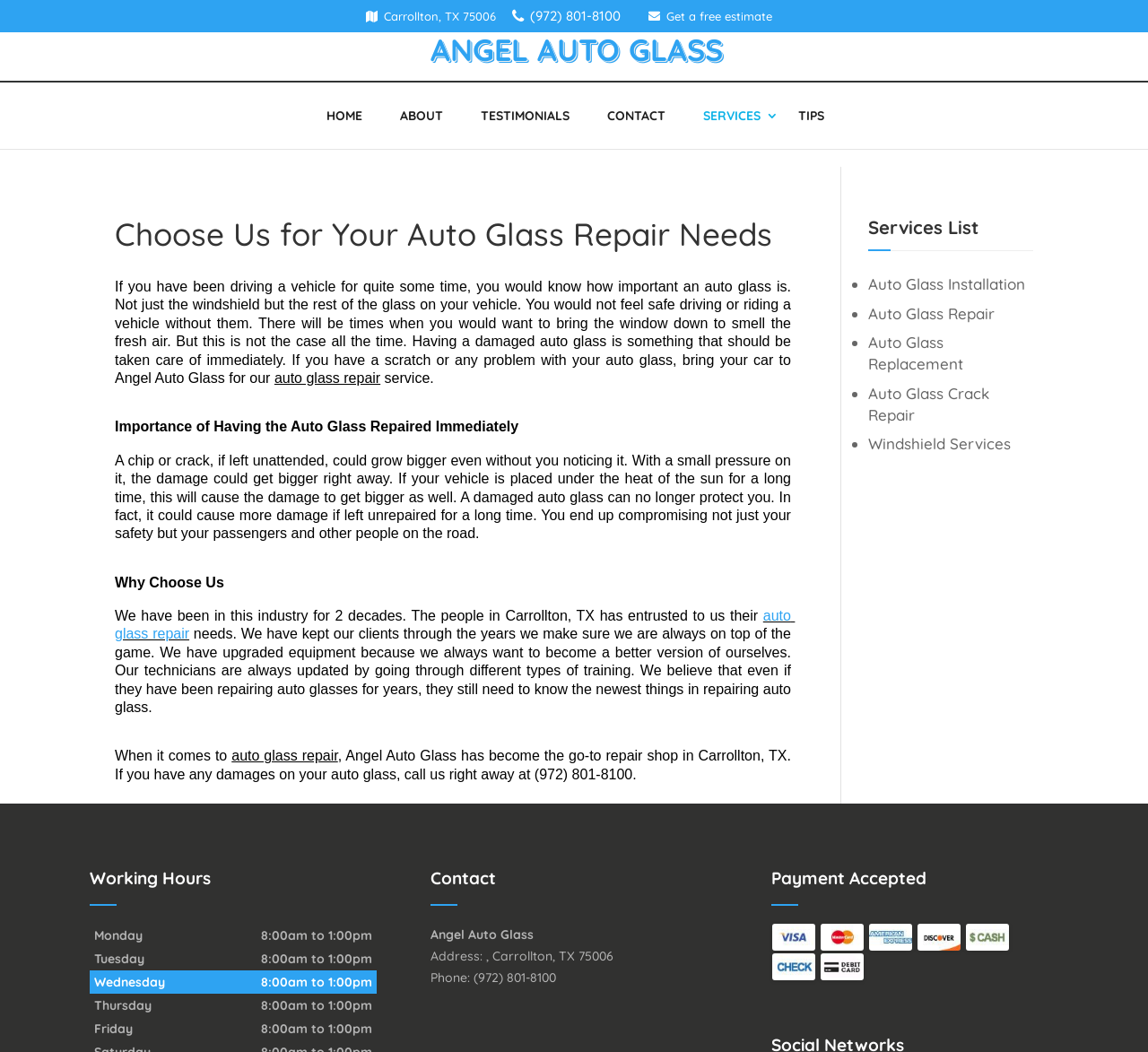What is the address of Angel Auto Glass?
Please provide a single word or phrase in response based on the screenshot.

Carrollton, TX 75006